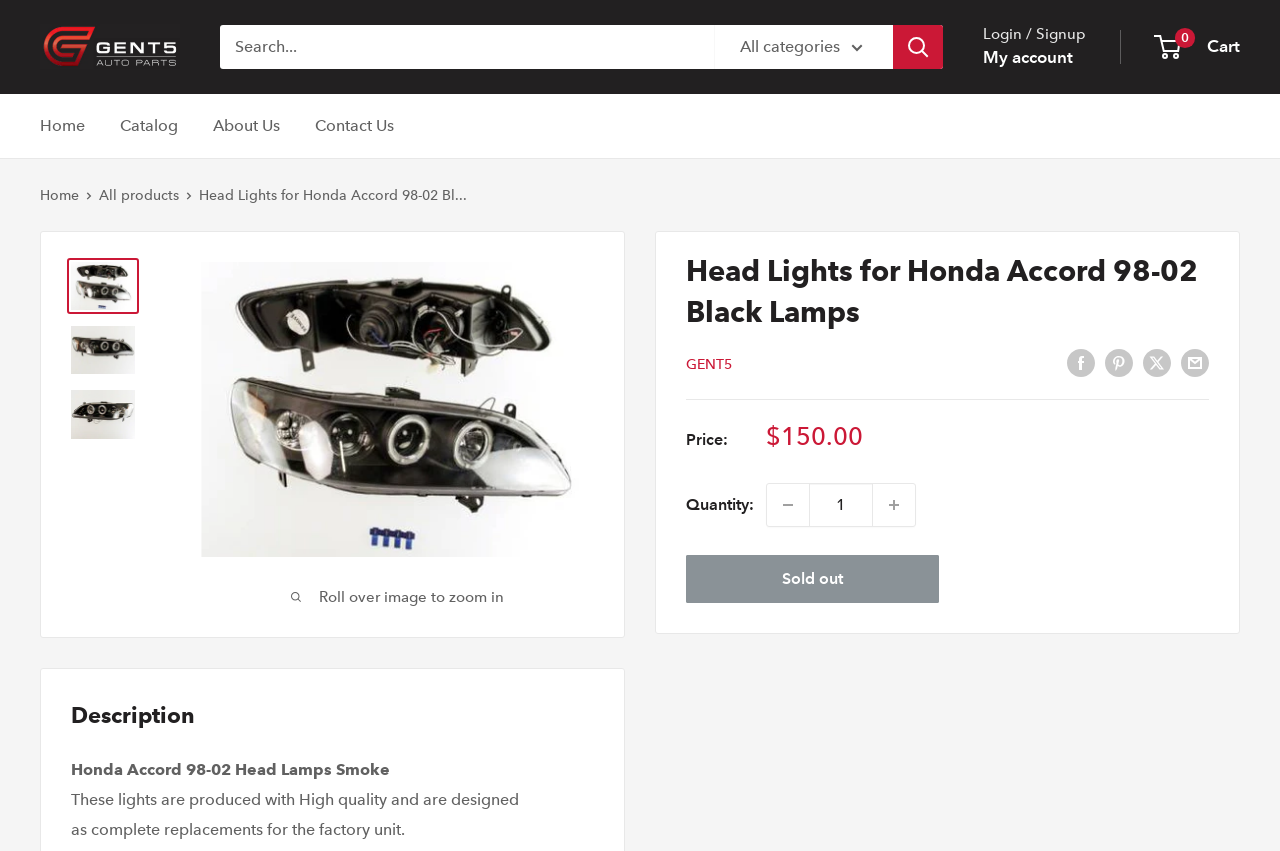Give a one-word or phrase response to the following question: How many images of the Head Lights for Honda Accord 98-02 Black Lamps are displayed on the page?

5